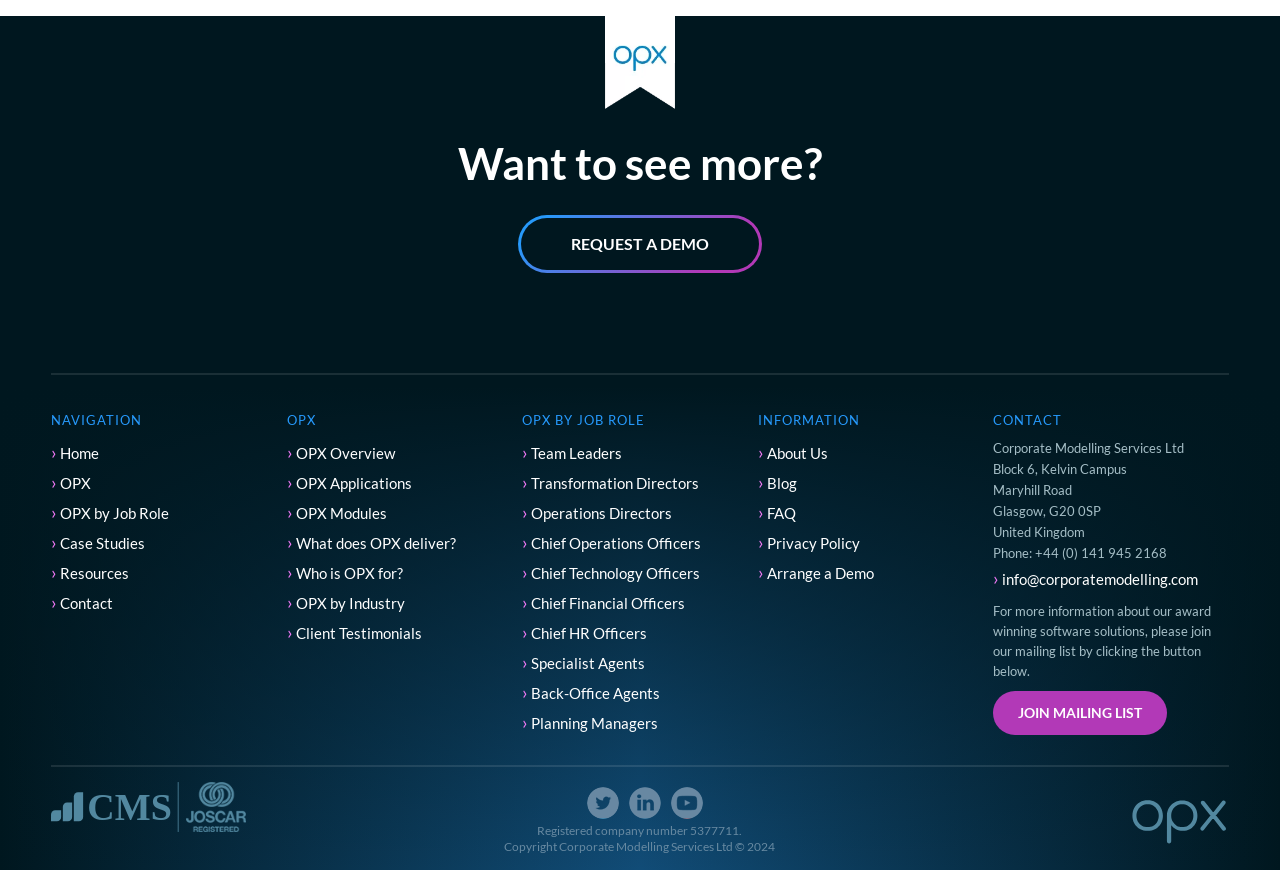Please identify the bounding box coordinates of where to click in order to follow the instruction: "View directions to Thomas S. Barton: Attorney At Law".

None